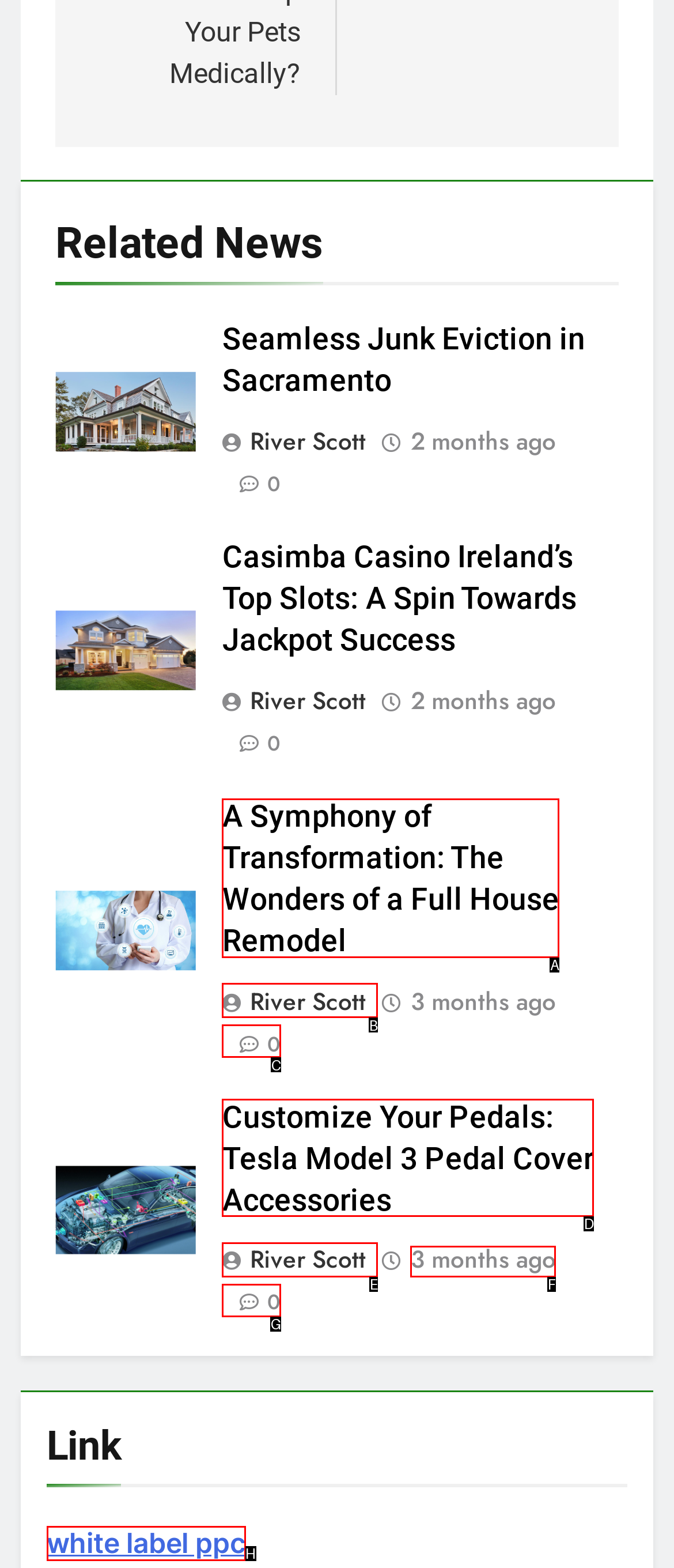With the provided description: 0, select the most suitable HTML element. Respond with the letter of the selected option.

G